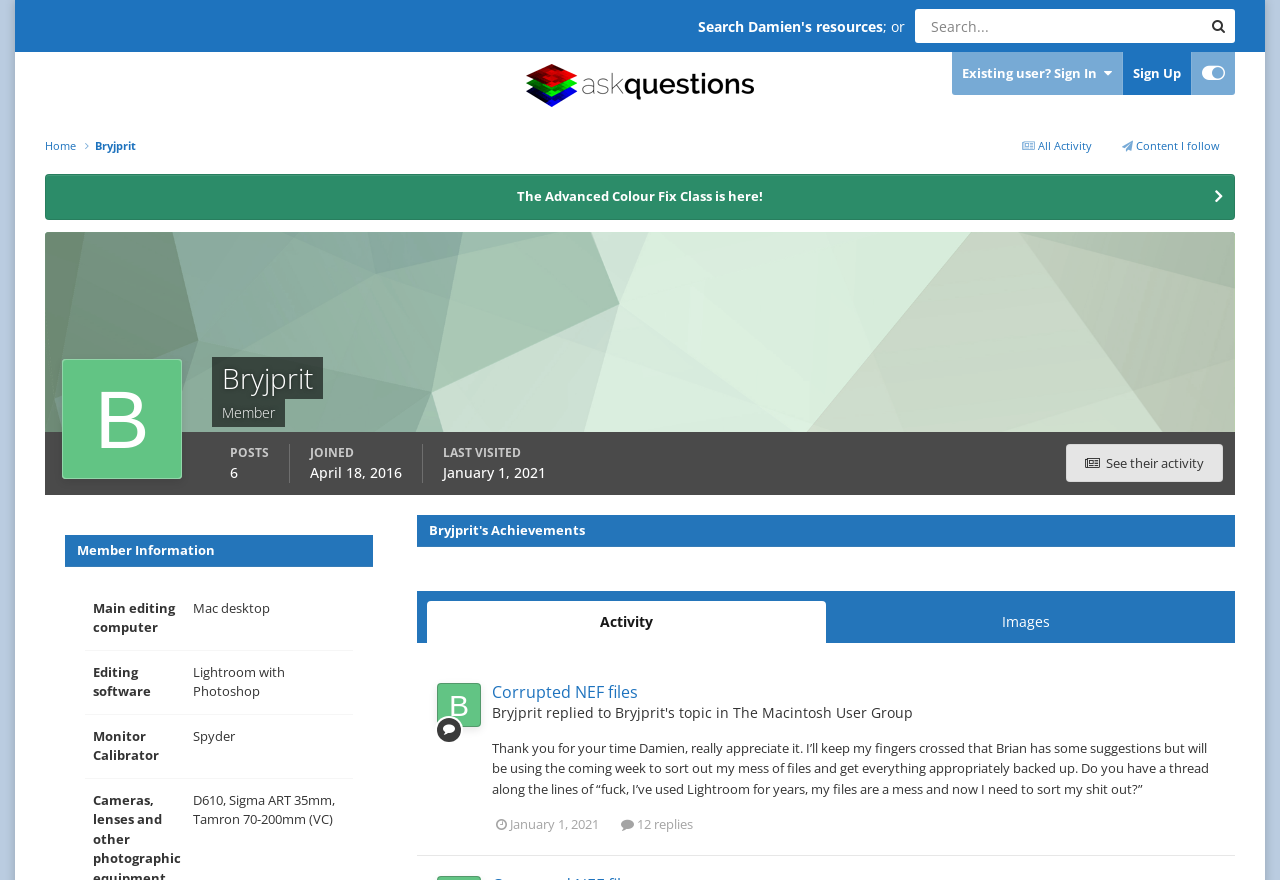Show the bounding box coordinates of the region that should be clicked to follow the instruction: "Go to Bryjprit's homepage."

[0.341, 0.776, 0.376, 0.826]